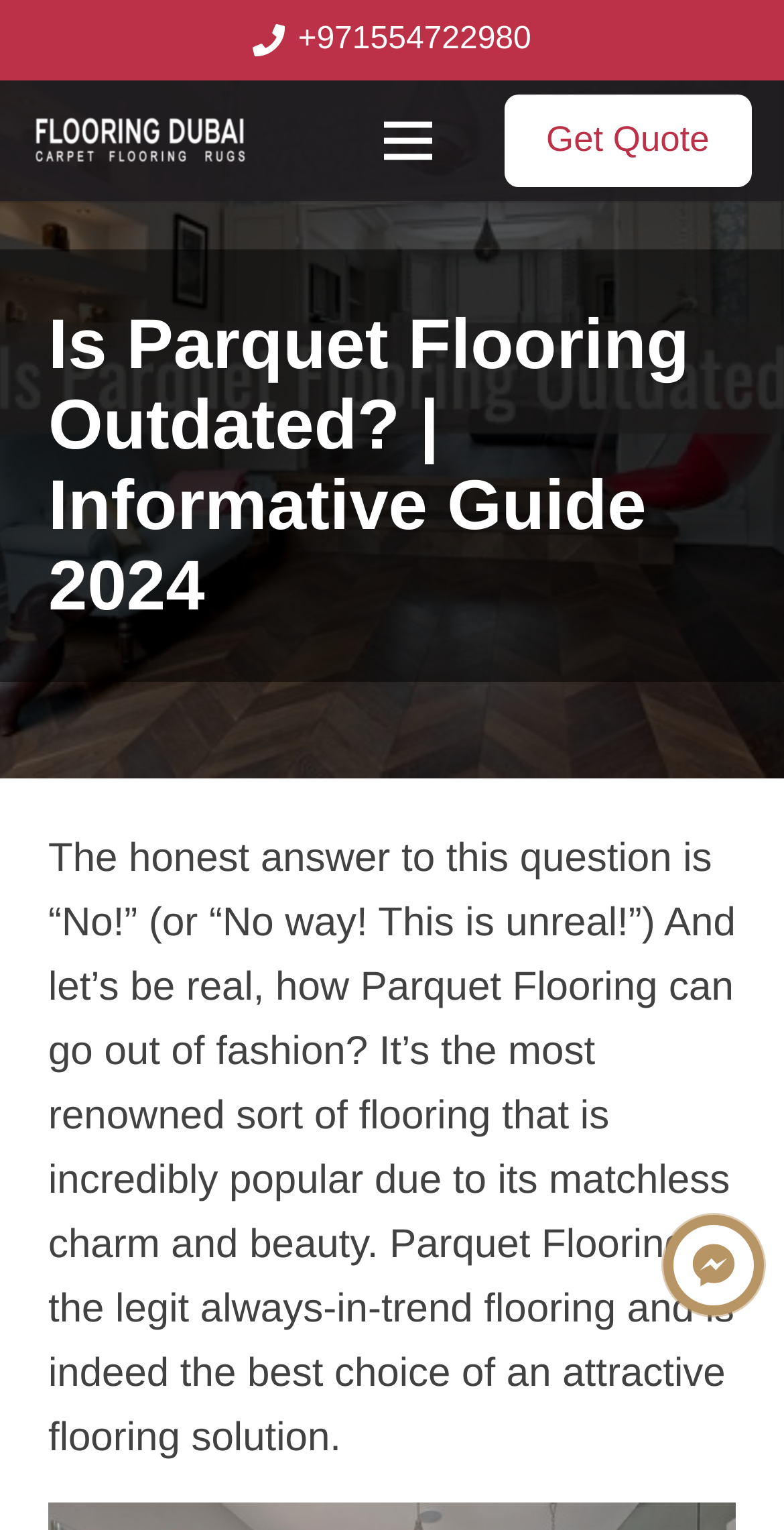Please give a short response to the question using one word or a phrase:
What type of flooring is being discussed?

Parquet Flooring